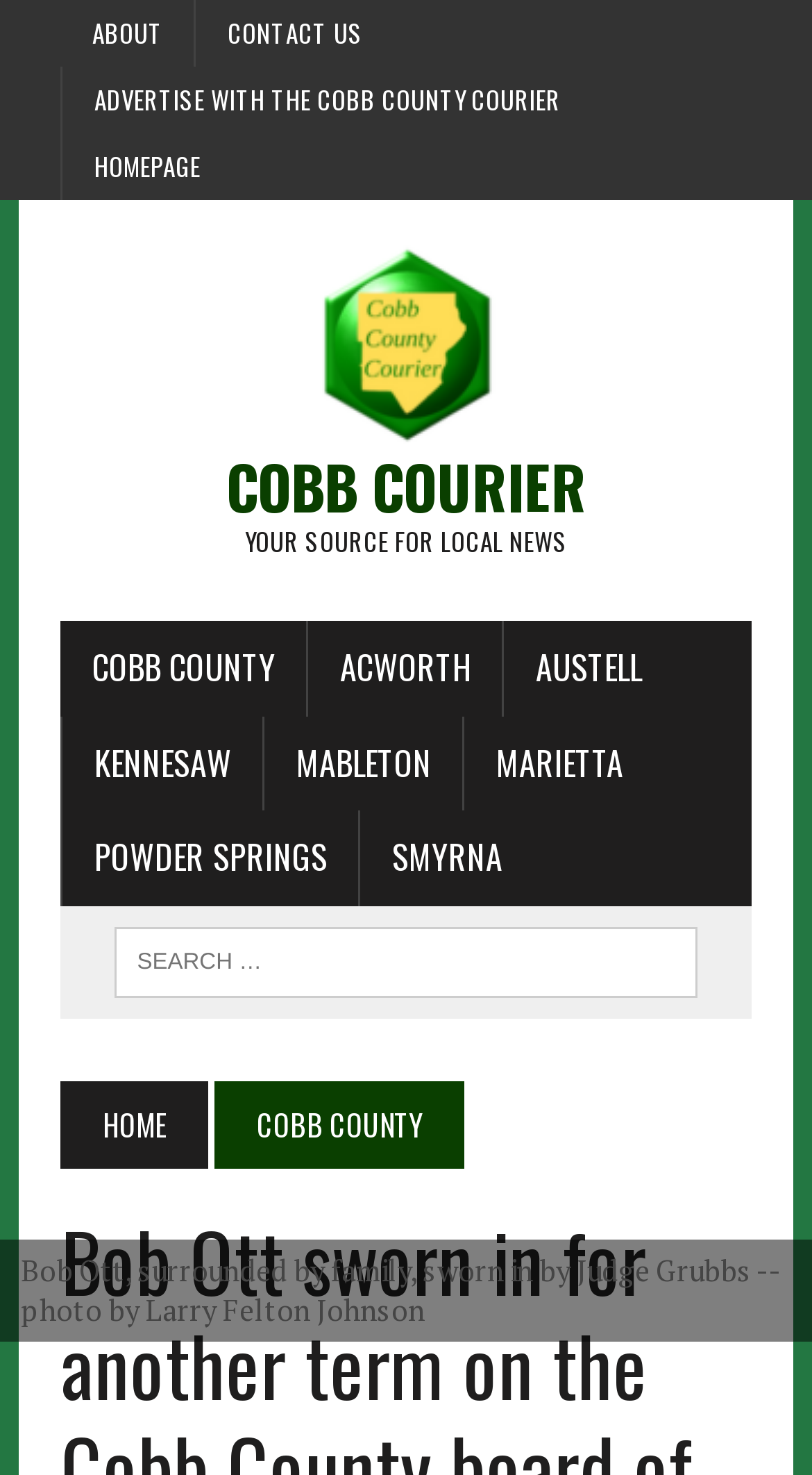Respond to the question below with a single word or phrase:
What is the name of the news organization?

Cobb Courier